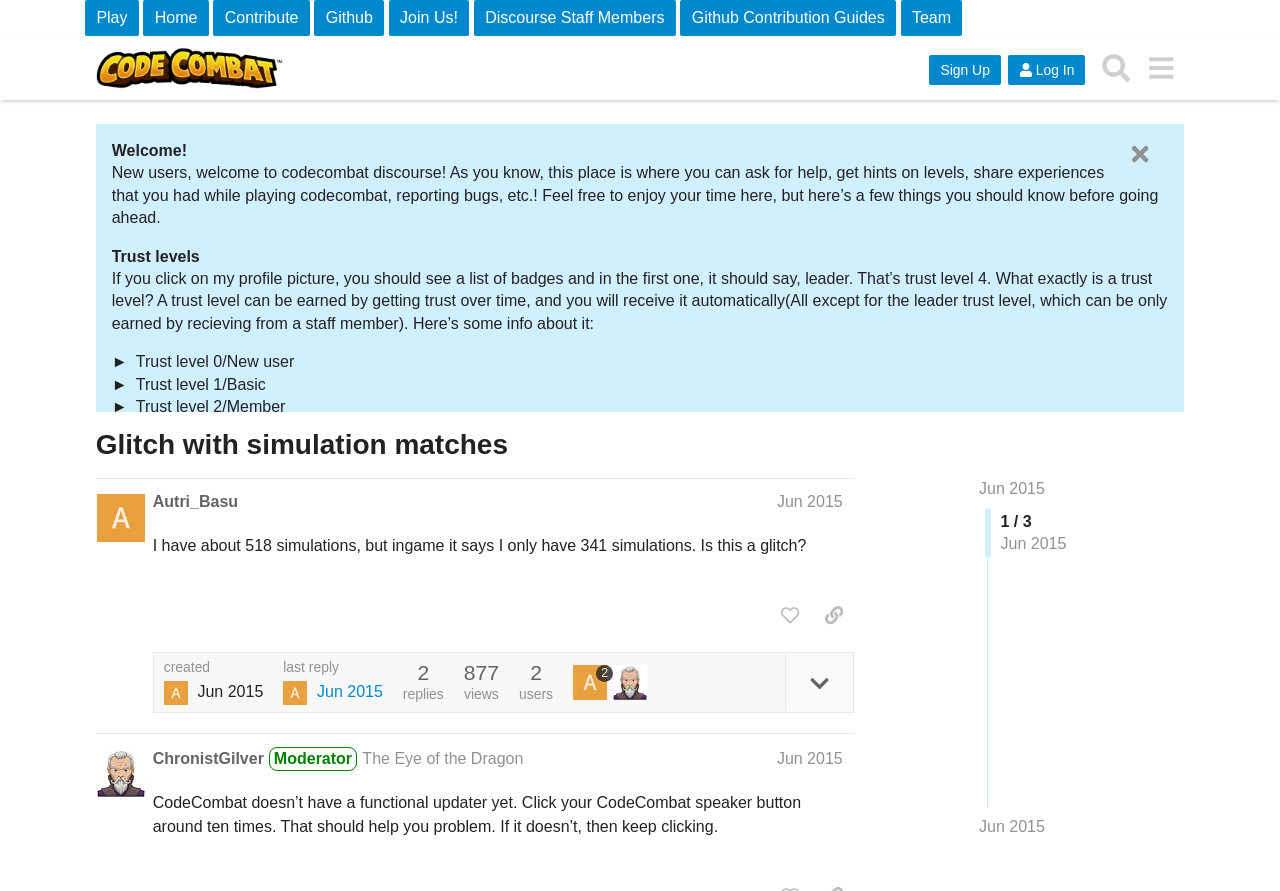Refer to the image and offer a detailed explanation in response to the question: What is the rule about swearing or cursing?

According to the rules section, 'You may not swear or curse anywhere in the forum, doing so may result in a mute or ban. This rule also applies for PM’s. If you cannot control your behavior after a warning, then your email and IP will also be blacklisted.'